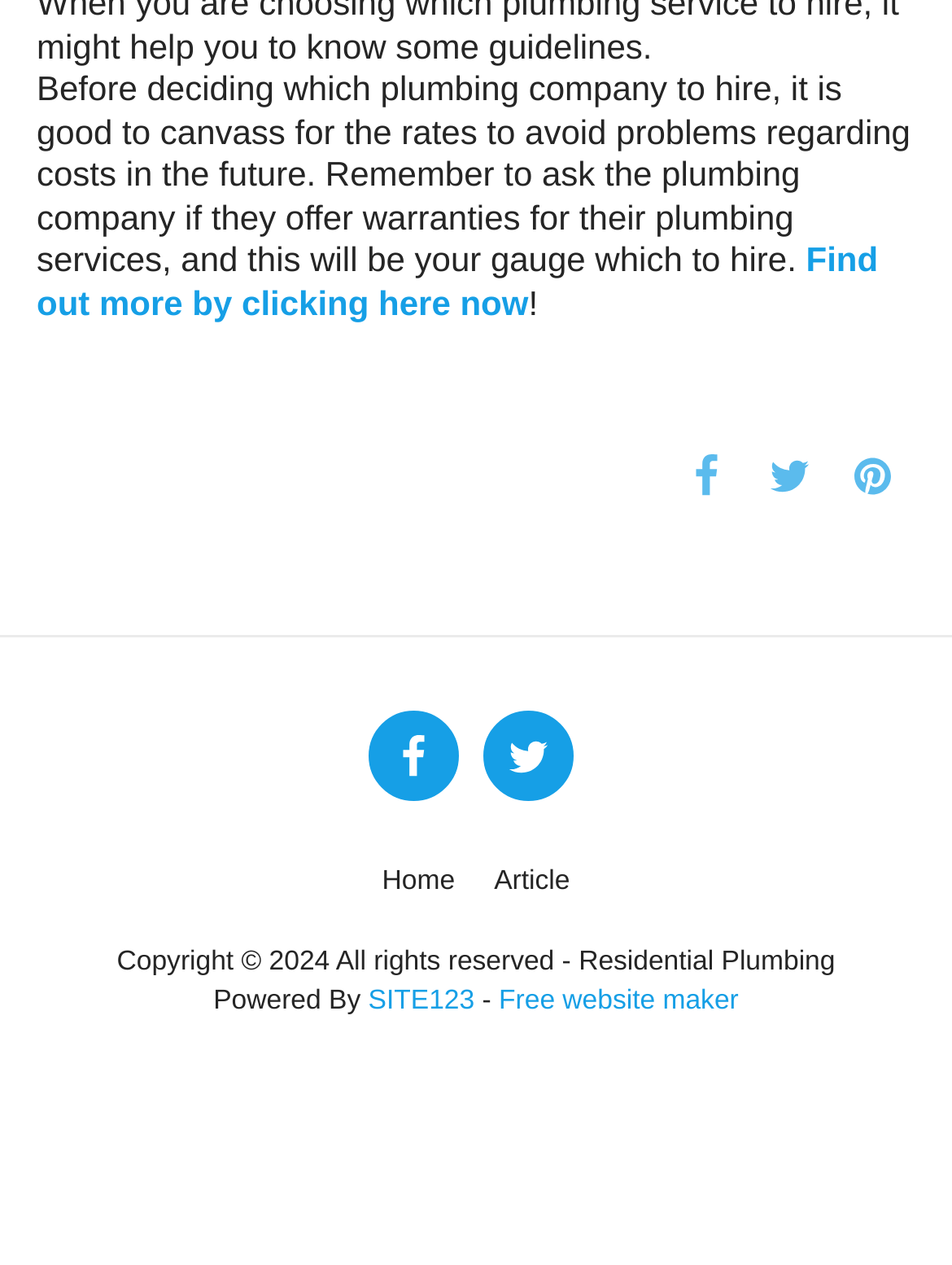Please identify the coordinates of the bounding box for the clickable region that will accomplish this instruction: "Check SITE123".

[0.387, 0.779, 0.498, 0.802]